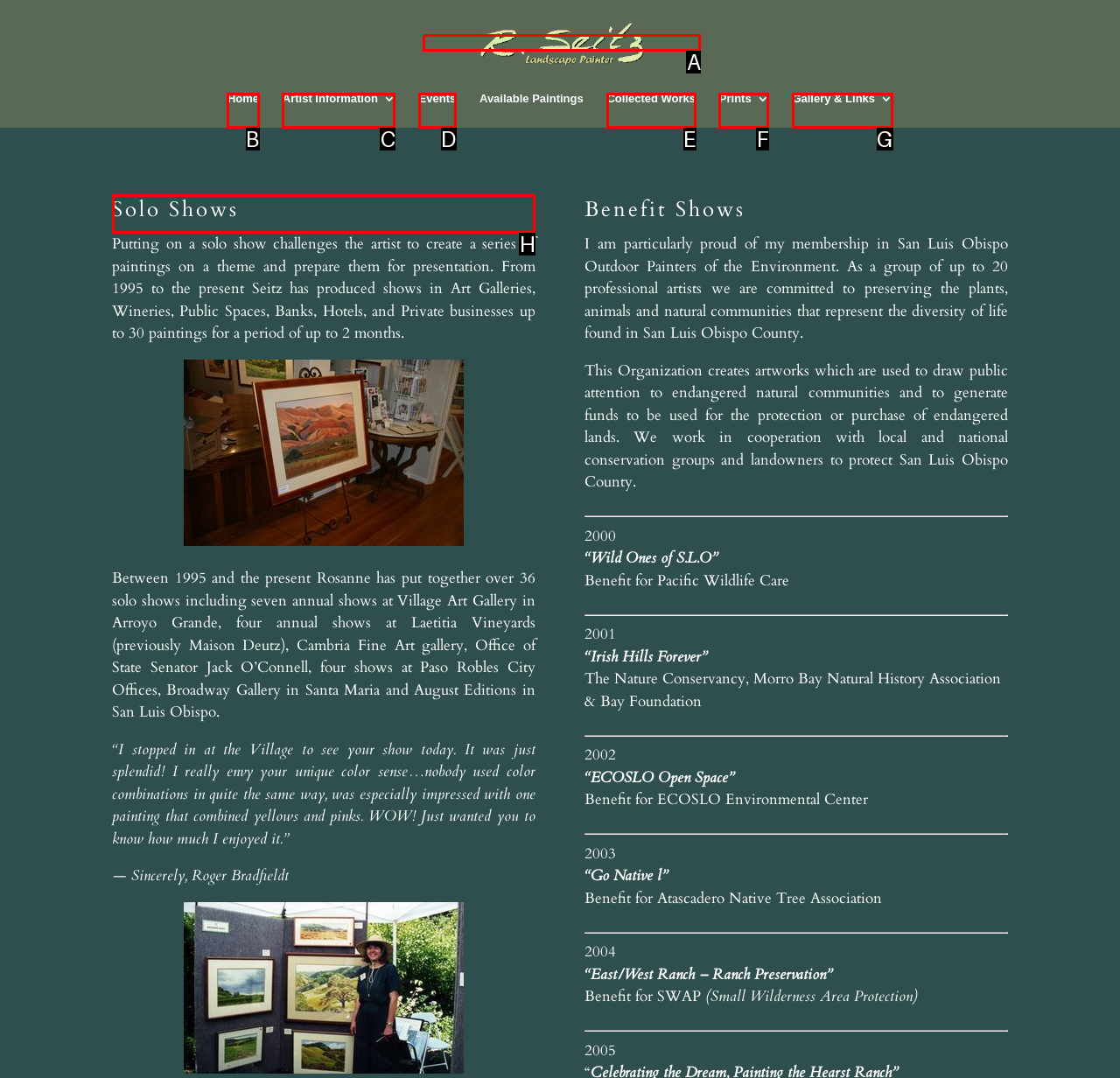Determine which HTML element should be clicked to carry out the following task: Read about 'Solo Shows' Respond with the letter of the appropriate option.

H